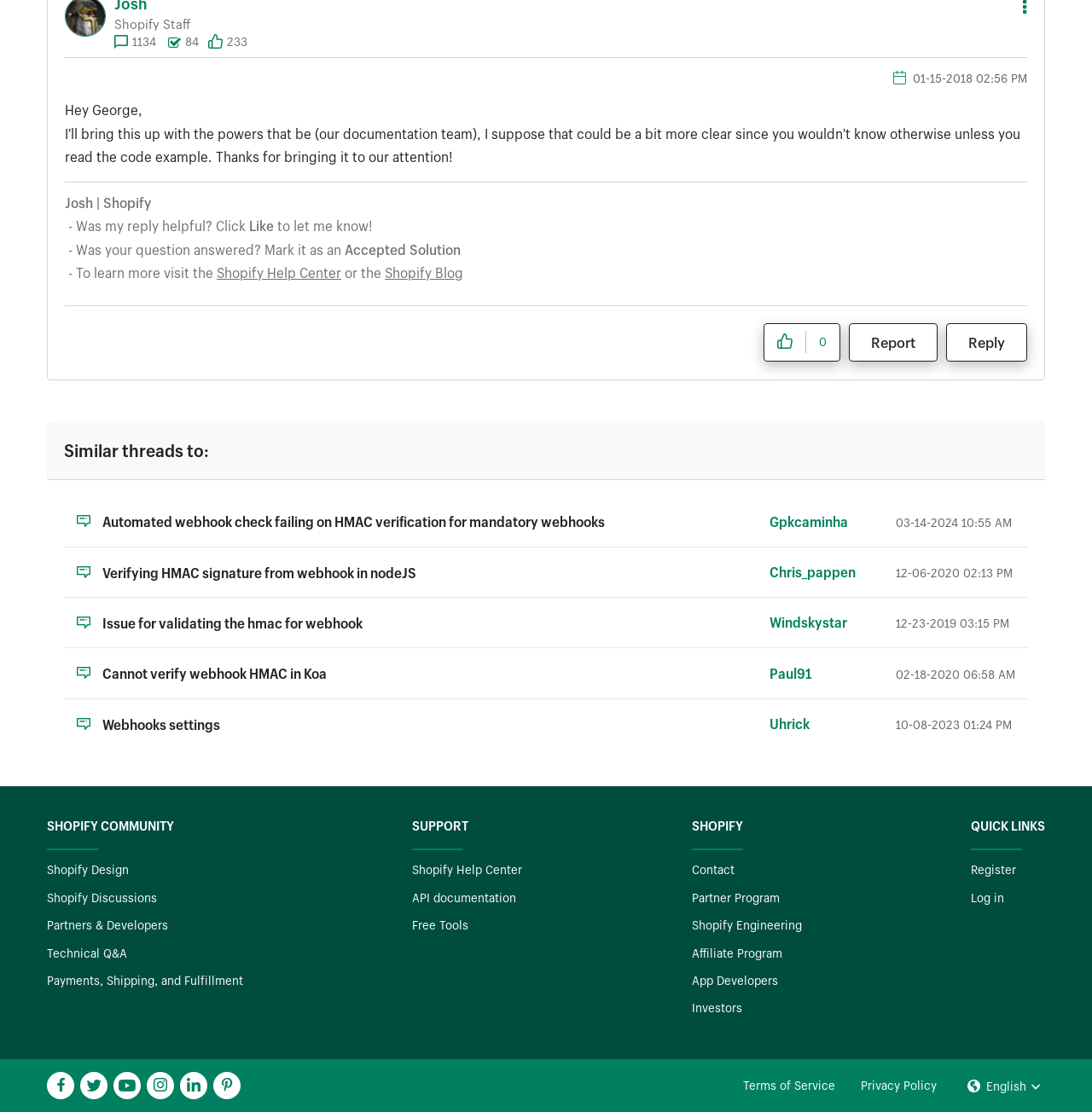Can you find the bounding box coordinates for the UI element given this description: "aria-label="icon""? Provide the coordinates as four float numbers between 0 and 1: [left, top, right, bottom].

[0.195, 0.964, 0.22, 0.988]